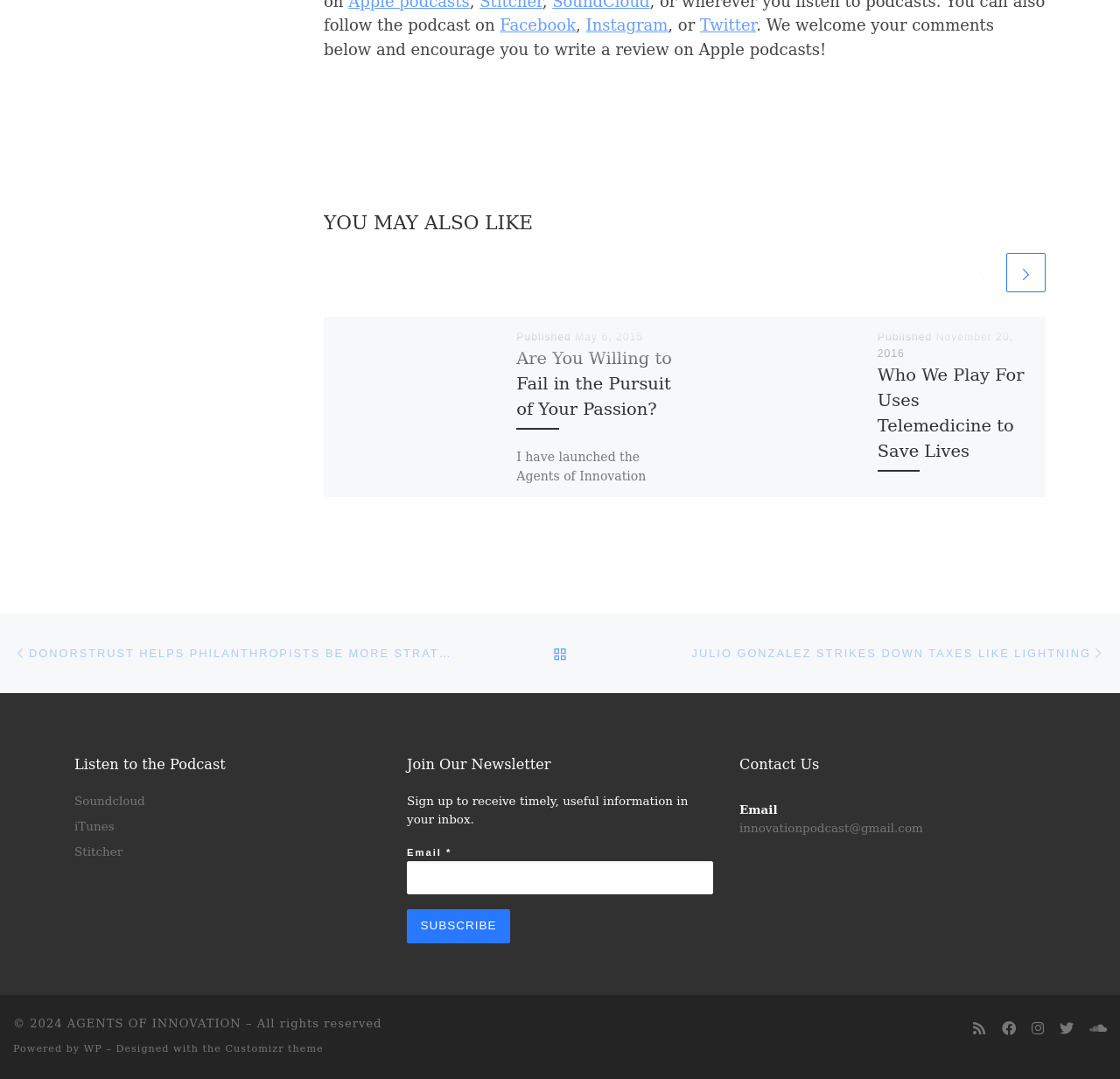How many social media links are there?
Based on the visual details in the image, please answer the question thoroughly.

I counted the social media links at the top of the page, which are Facebook, Instagram, Twitter, and three more at the bottom of the page, which are Facebook, Instagram, and Twitter again. In total, there are 5 social media links.